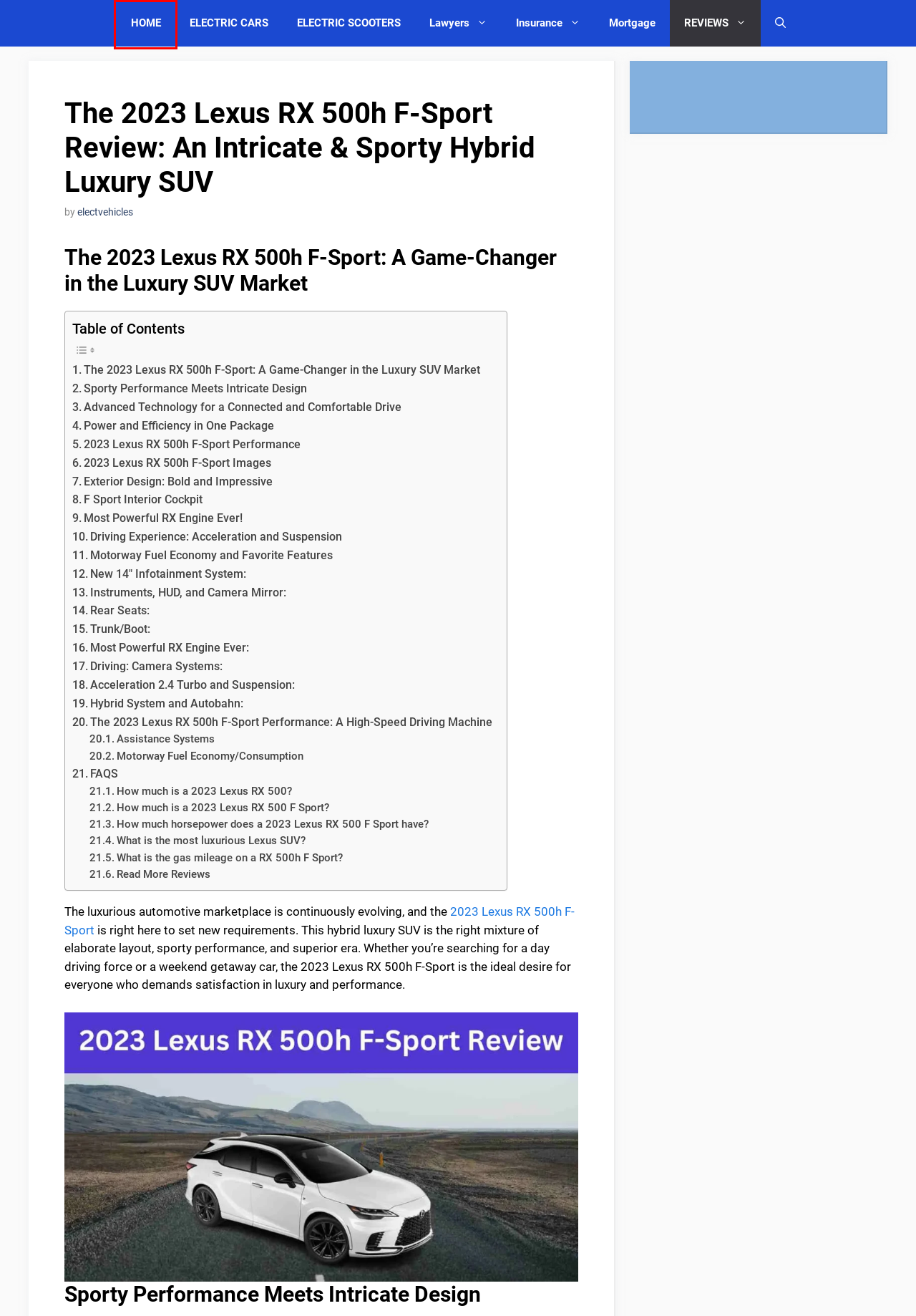Using the screenshot of a webpage with a red bounding box, pick the webpage description that most accurately represents the new webpage after the element inside the red box is clicked. Here are the candidates:
A. electvehicles -
B. Lawyers -
C. HOME -
D. Insurance -
E. ELECTRIC CARS -
F. Mortgage -
G. ELECTRIC SCOOTERS -
H. Nissan Frontier Pro 4x Review 2023| Nissan Frontier Pro 4x Pros and Cons -

C